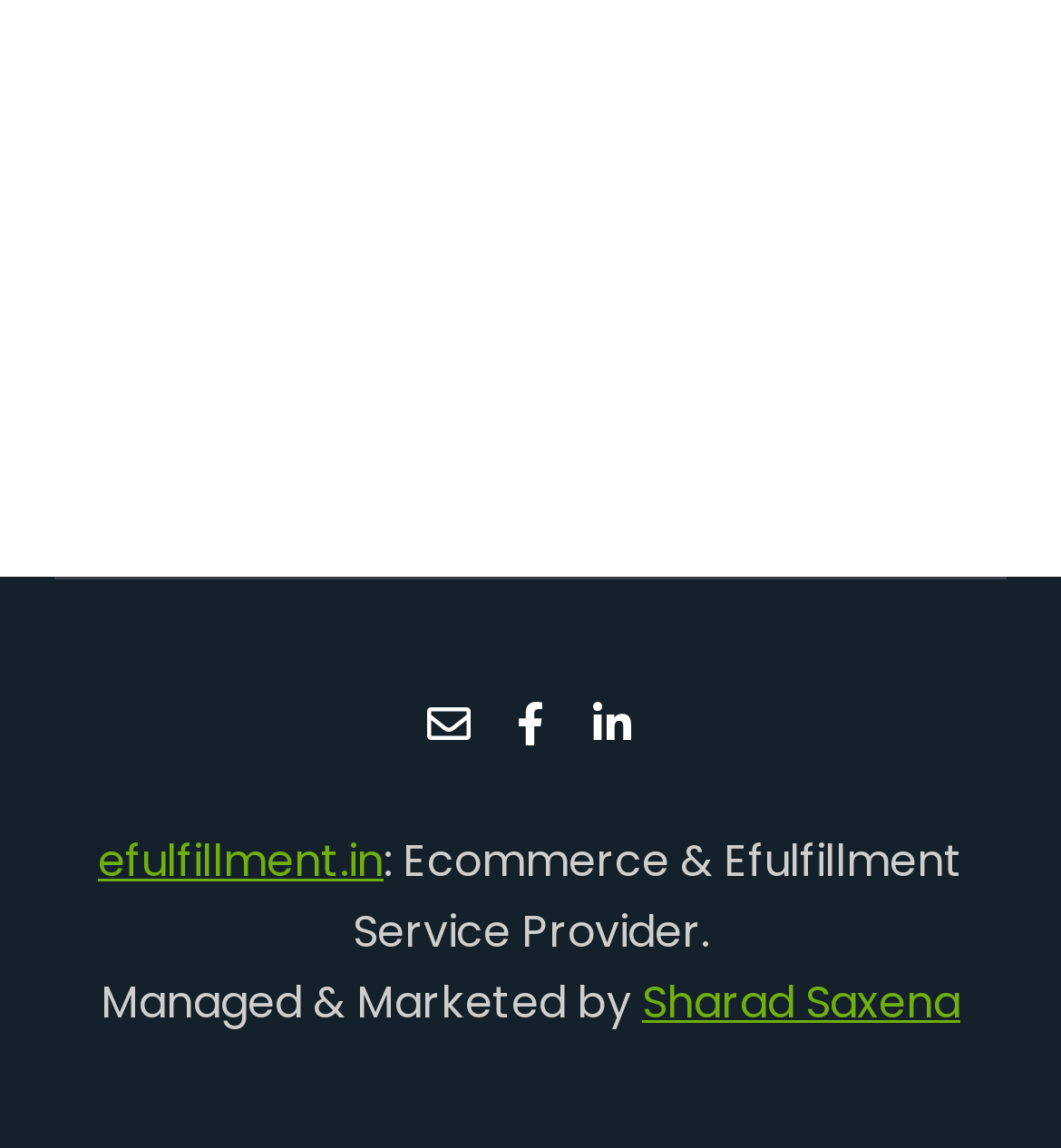Predict the bounding box coordinates of the UI element that matches this description: "Sharad Saxena". The coordinates should be in the format [left, top, right, bottom] with each value between 0 and 1.

[0.605, 0.845, 0.905, 0.9]